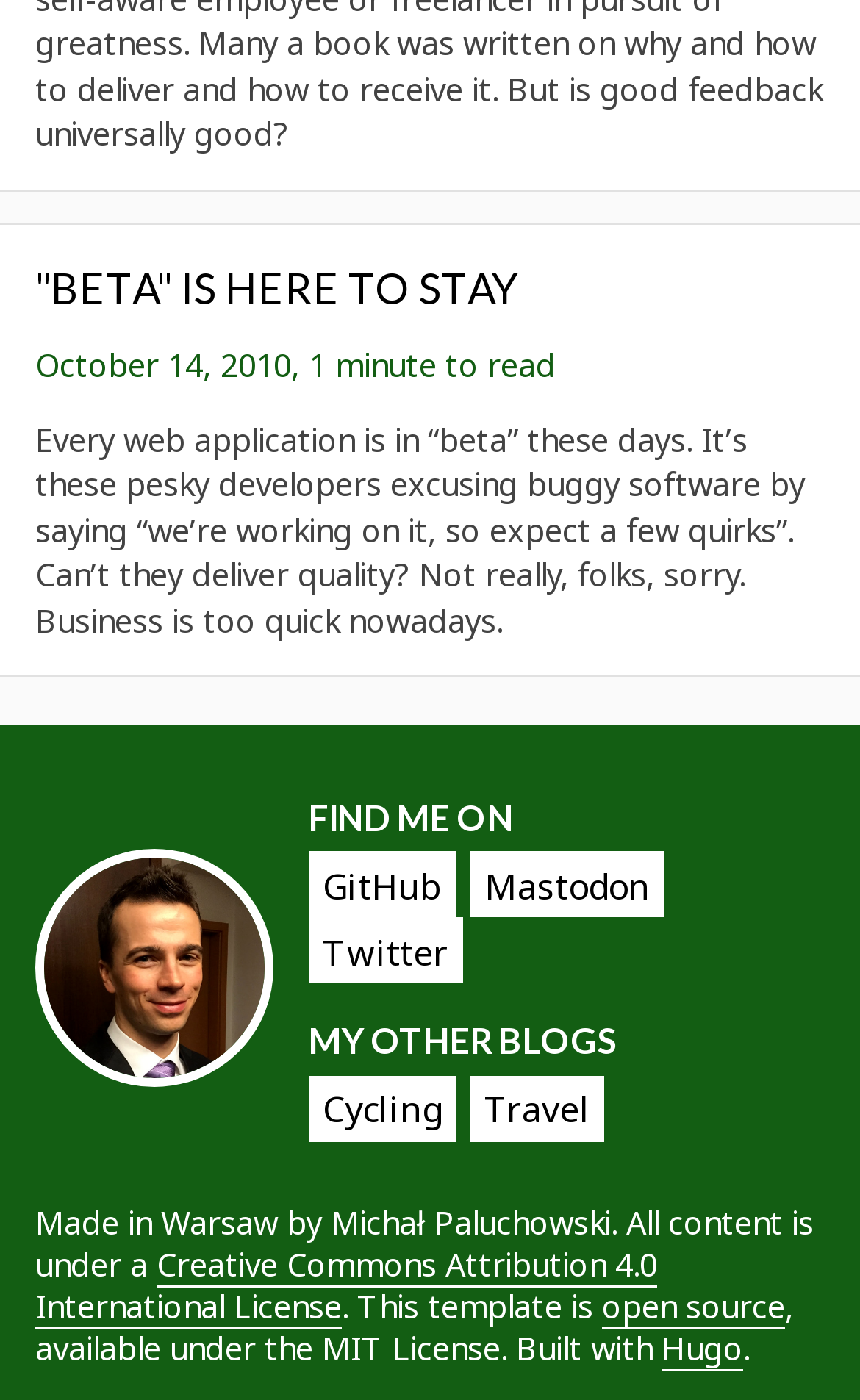Please reply to the following question with a single word or a short phrase:
What is the date of the article?

October 14, 2010